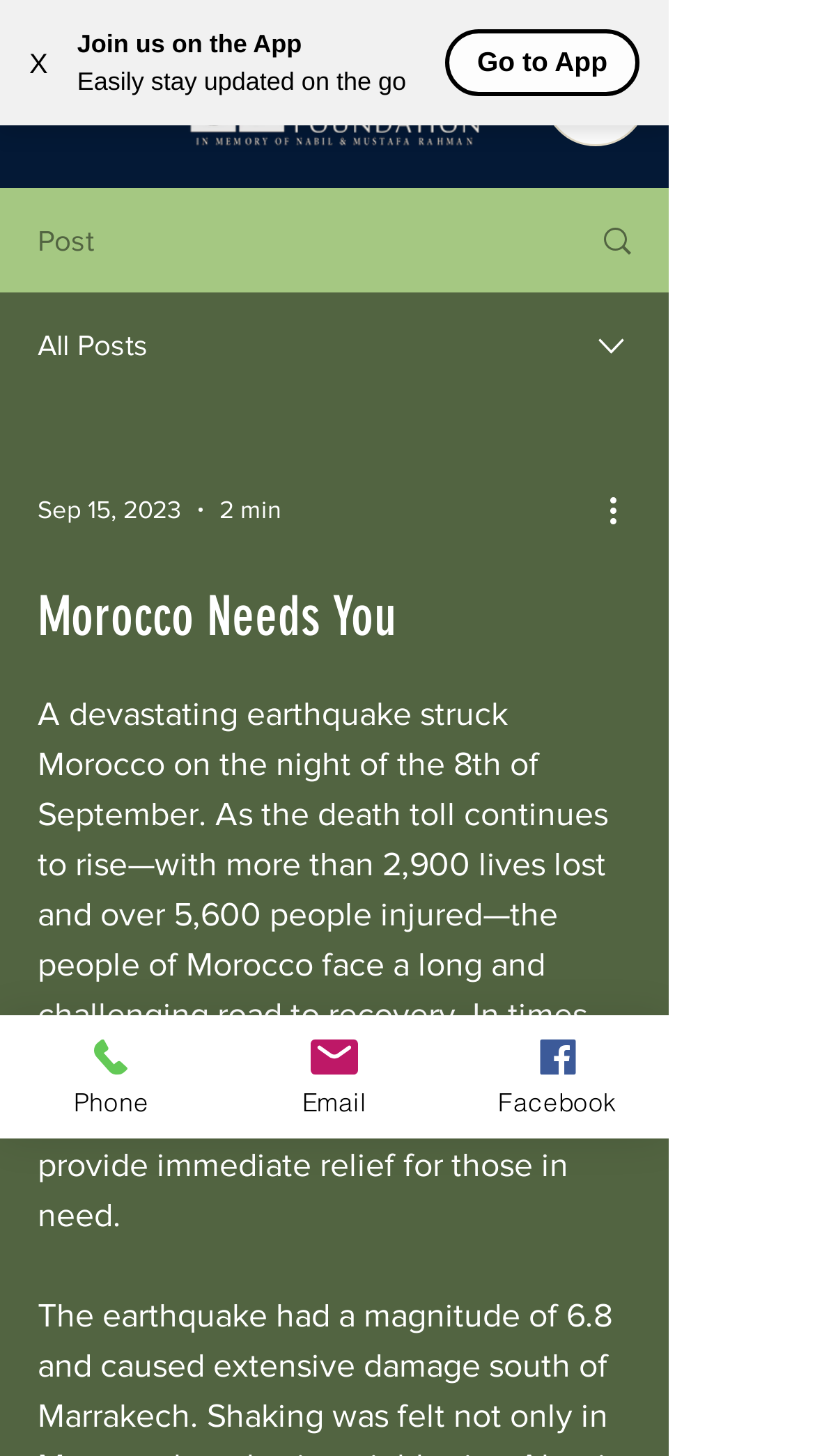Identify and extract the heading text of the webpage.

Morocco Needs You